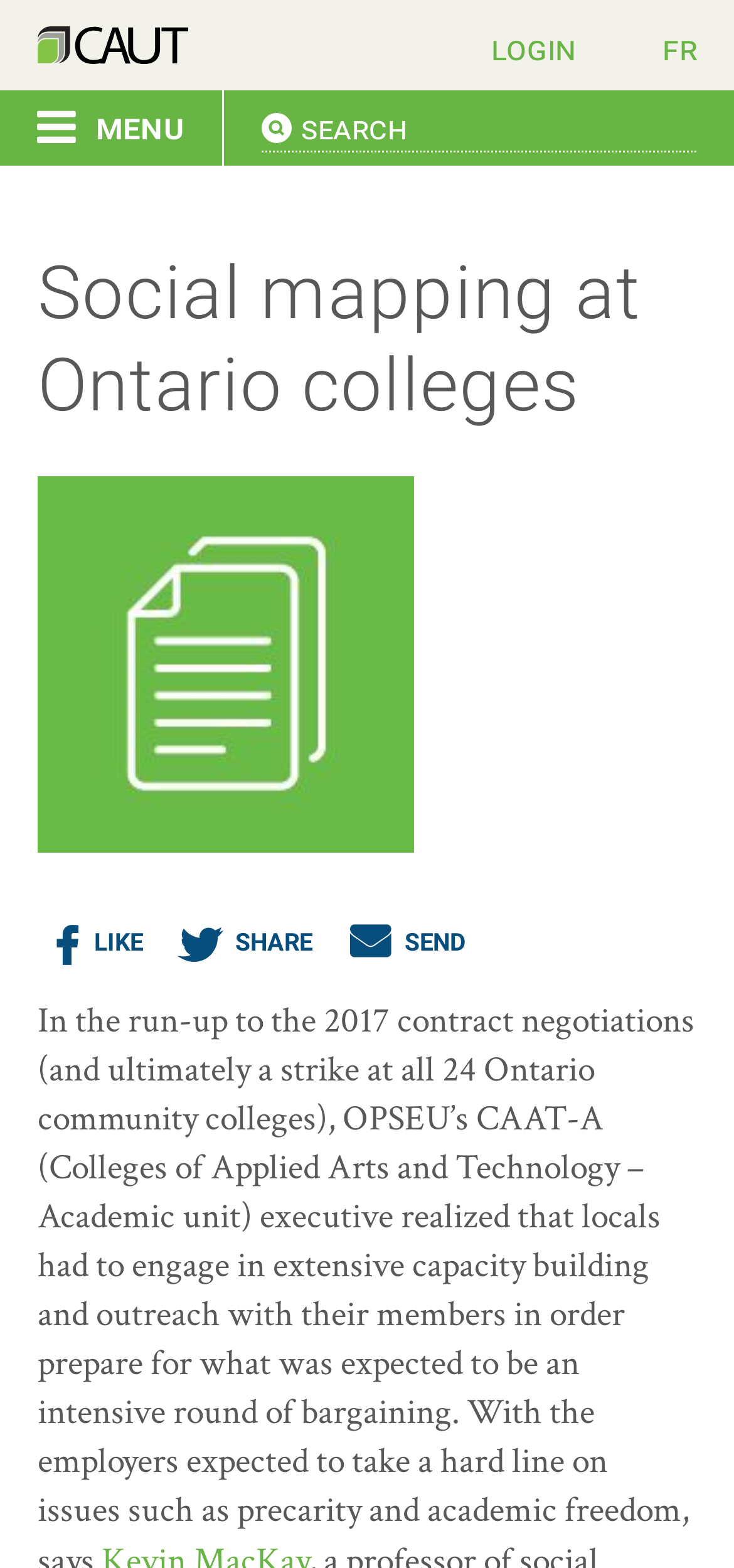Provide the bounding box coordinates of the section that needs to be clicked to accomplish the following instruction: "Get involved in campaigns."

[0.0, 0.258, 1.0, 0.319]